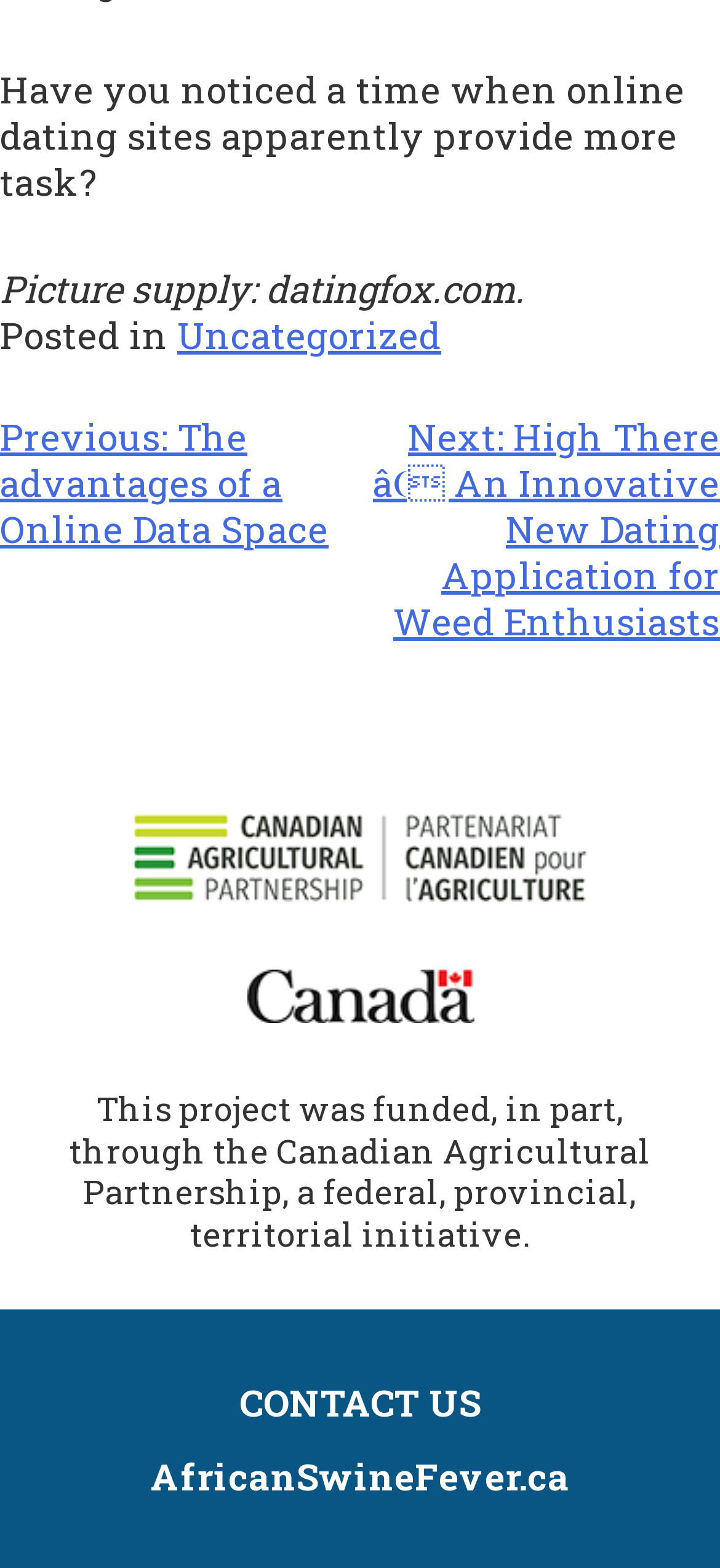What is the position of the 'CONTACT US' link?
Look at the image and answer the question with a single word or phrase.

Bottom middle